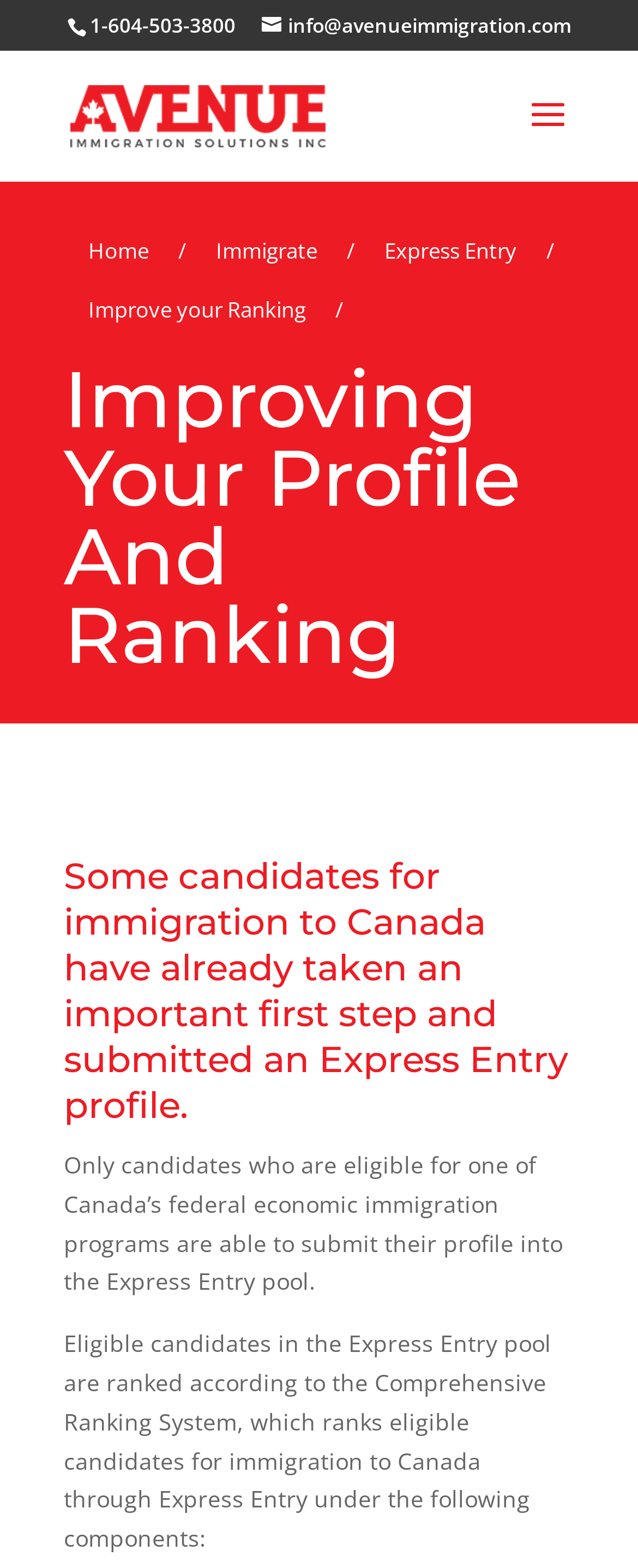What is the purpose of the Comprehensive Ranking System?
Based on the image, answer the question with as much detail as possible.

I read the StaticText element that explains the Comprehensive Ranking System and found that it ranks eligible candidates for immigration to Canada through Express Entry under certain components.